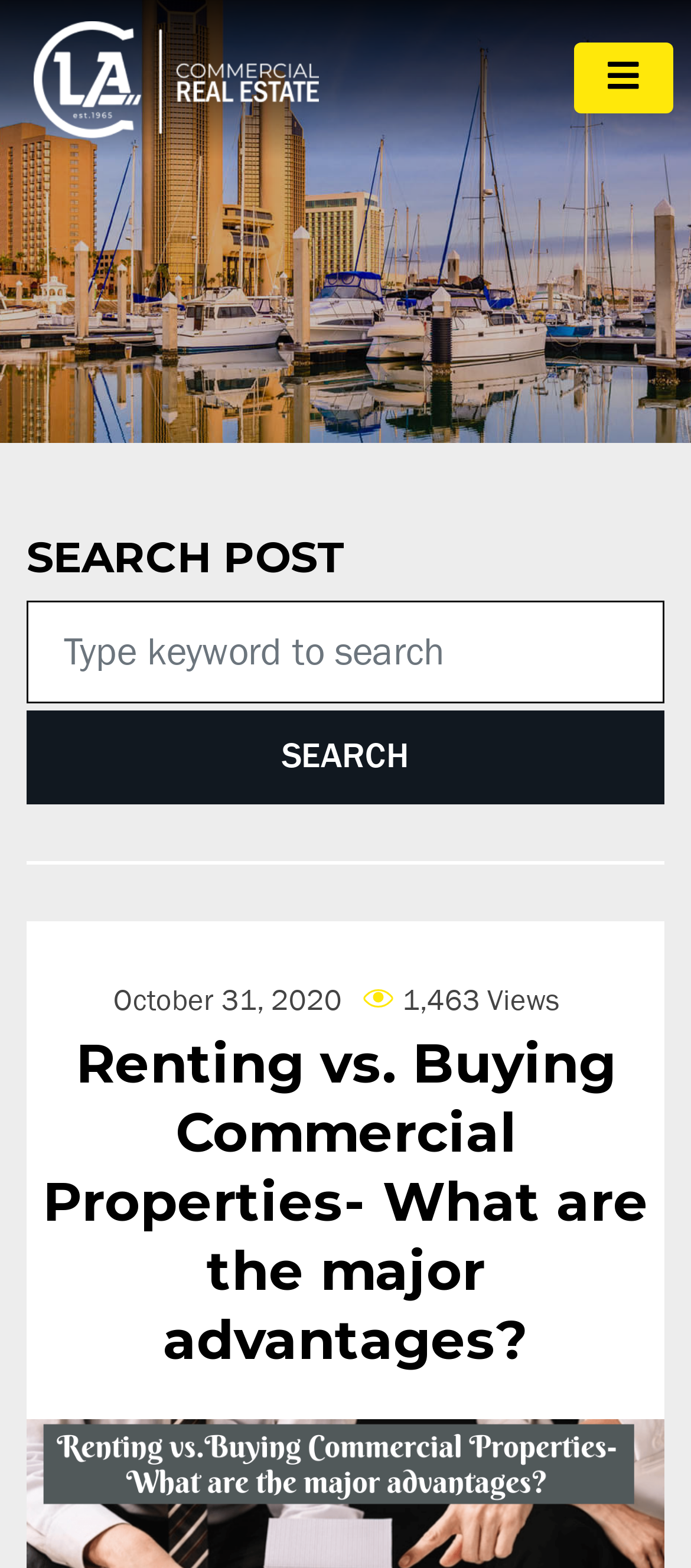What is the date of the post?
Could you answer the question with a detailed and thorough explanation?

The date of the post is mentioned below the search bar, and it is 'October 31, 2020'. This information is provided to indicate when the post was published.